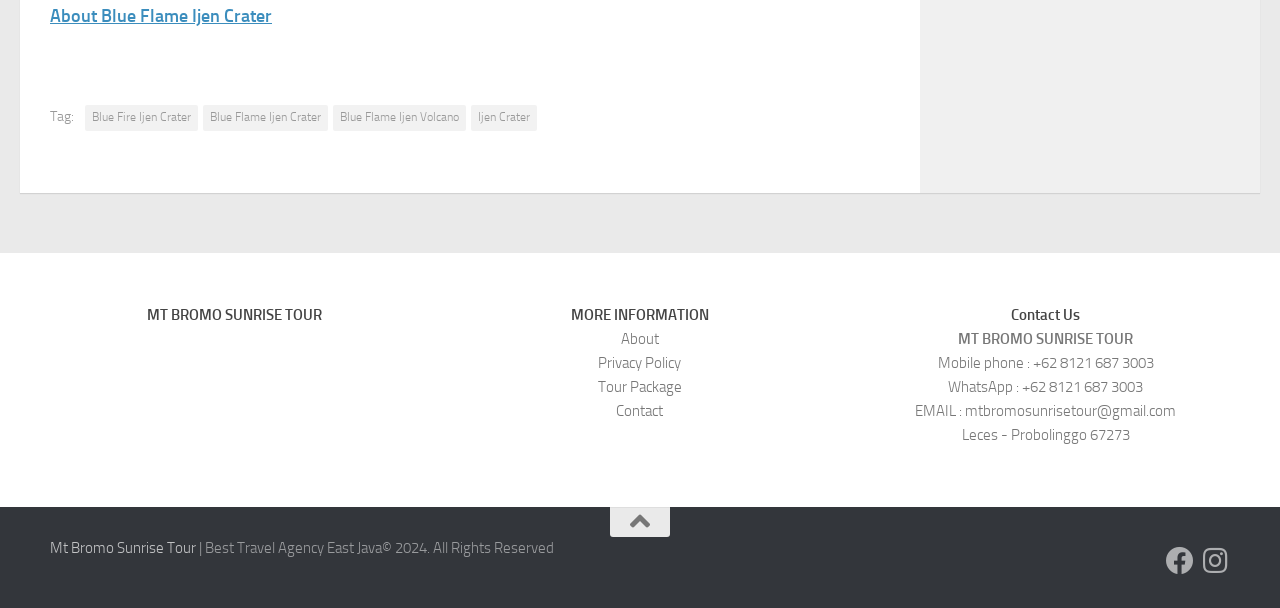Please locate the bounding box coordinates of the element that needs to be clicked to achieve the following instruction: "Visit the About page". The coordinates should be four float numbers between 0 and 1, i.e., [left, top, right, bottom].

[0.485, 0.542, 0.515, 0.572]